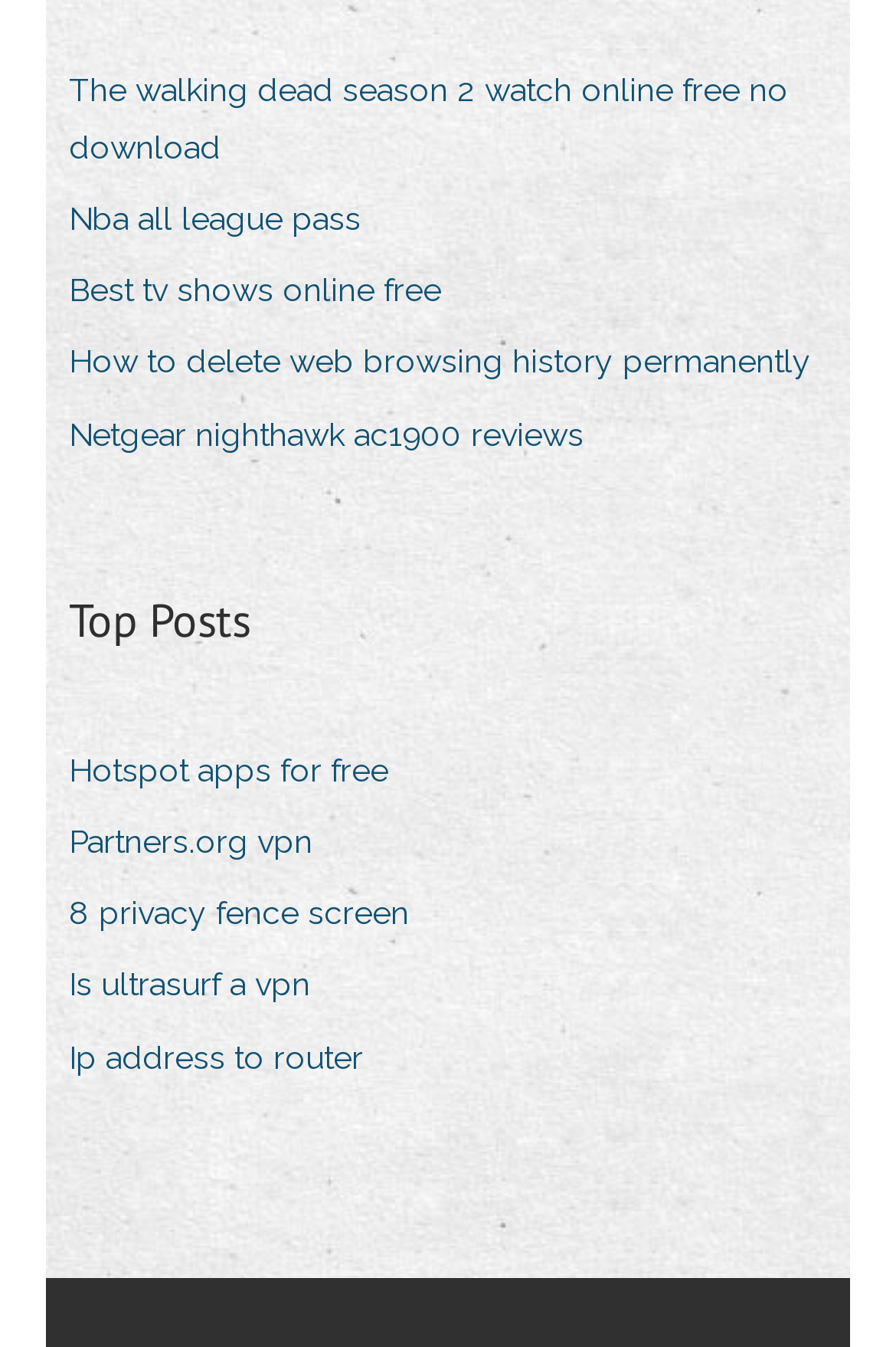Identify the bounding box coordinates of the region that should be clicked to execute the following instruction: "Click on 'The walking dead season 2 watch online free no download'".

[0.077, 0.044, 0.923, 0.133]